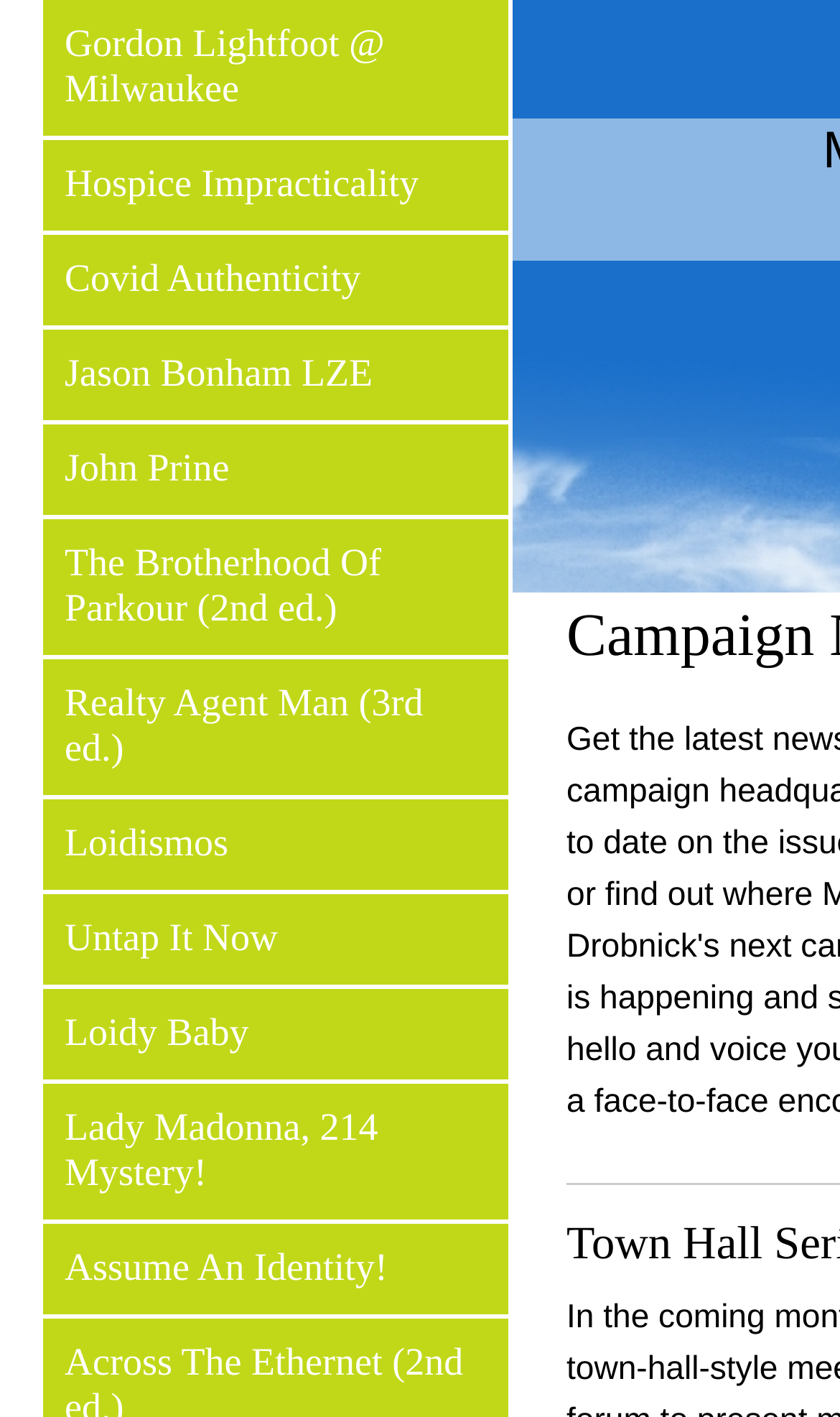Analyze the image and provide a detailed answer to the question: What is the common horizontal position of all links?

By examining the bounding box coordinates of all links, I found that they all have the same left and right coordinates, which are 0.051 and 0.605, respectively, indicating that they are all aligned horizontally.